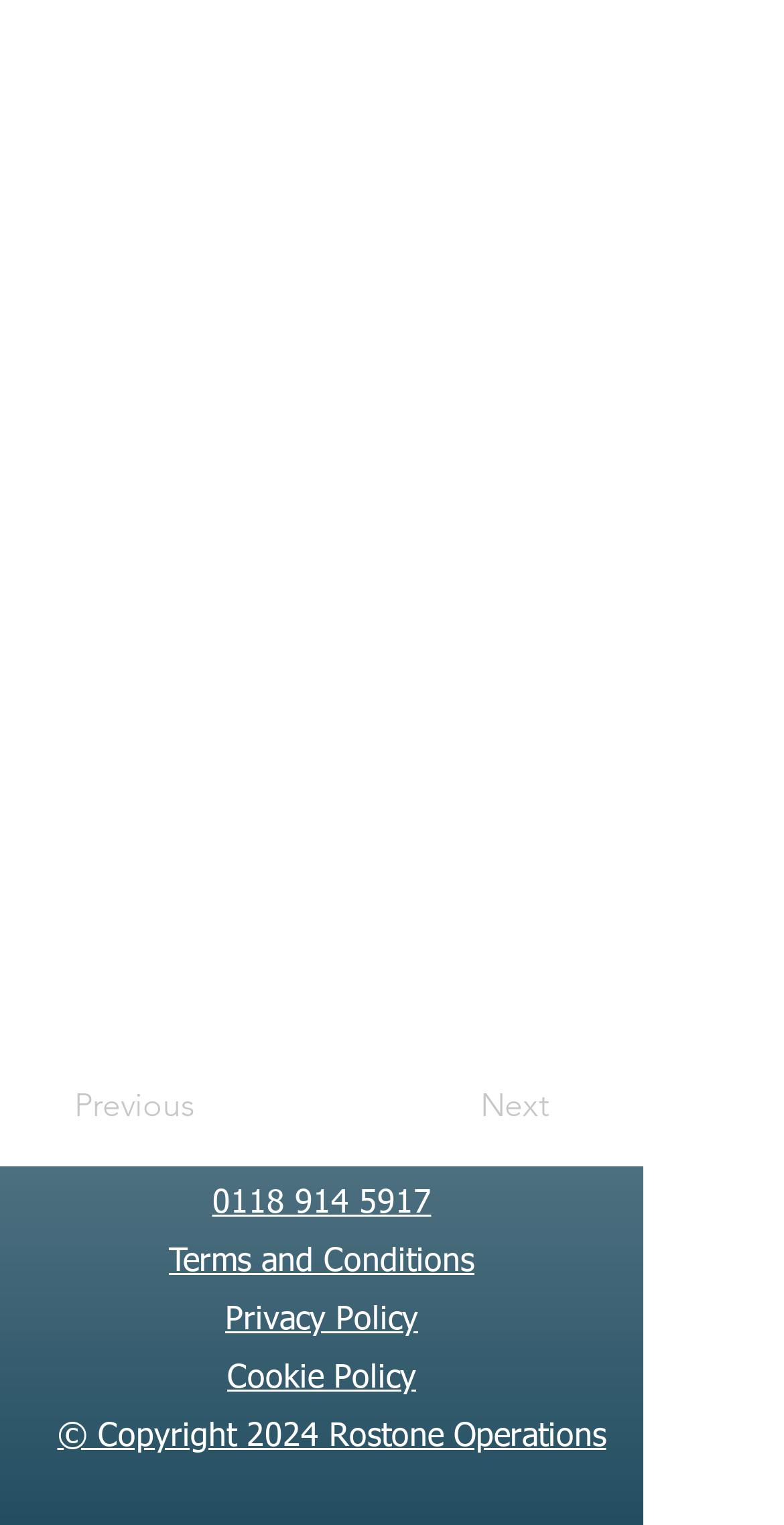Please predict the bounding box coordinates (top-left x, top-left y, bottom-right x, bottom-right y) for the UI element in the screenshot that fits the description: © Copyright 2024 Rostone Operations

[0.073, 0.932, 0.773, 0.953]